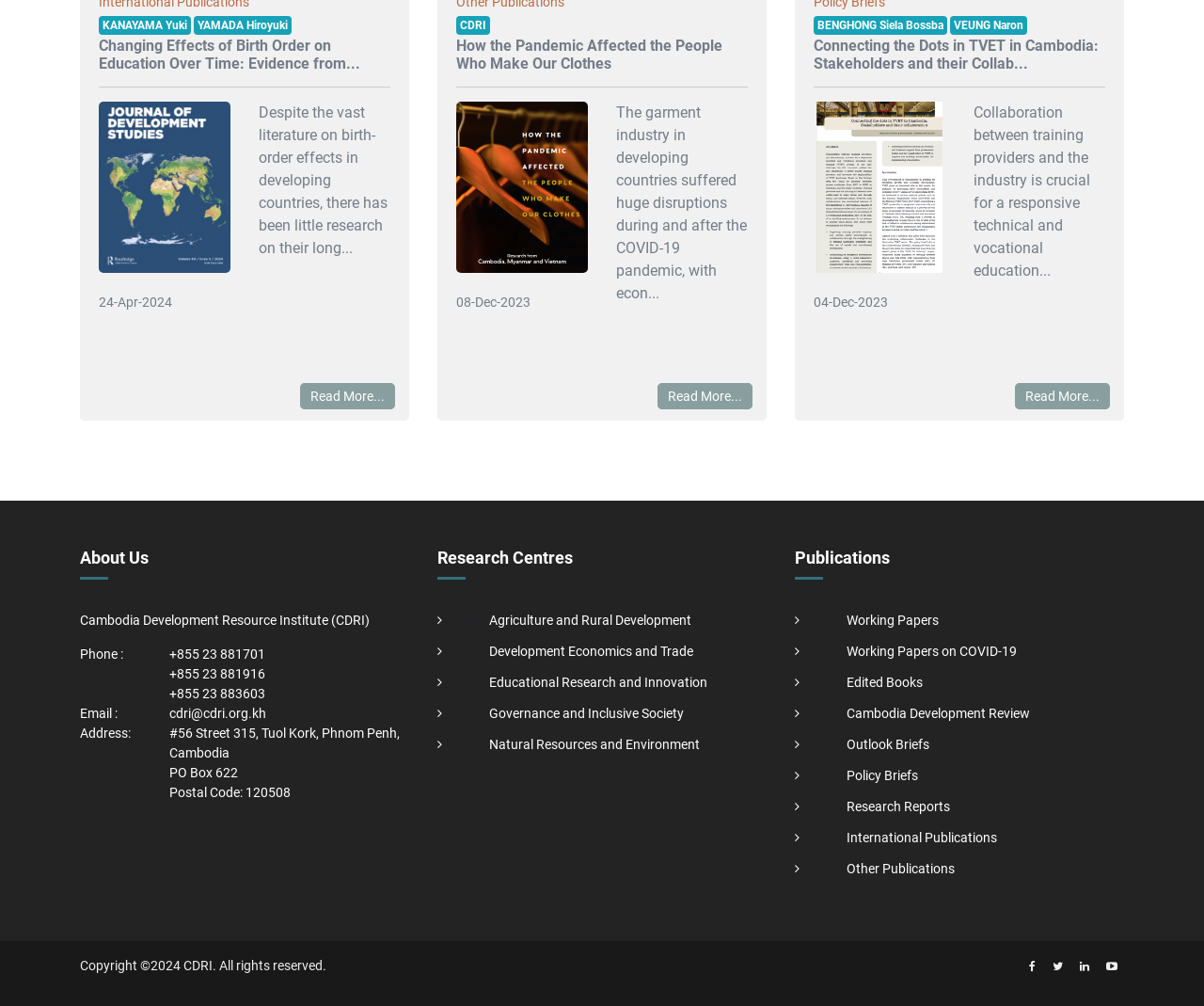Given the description: "Engage With Us", determine the bounding box coordinates of the UI element. The coordinates should be formatted as four float numbers between 0 and 1, [left, top, right, bottom].

None